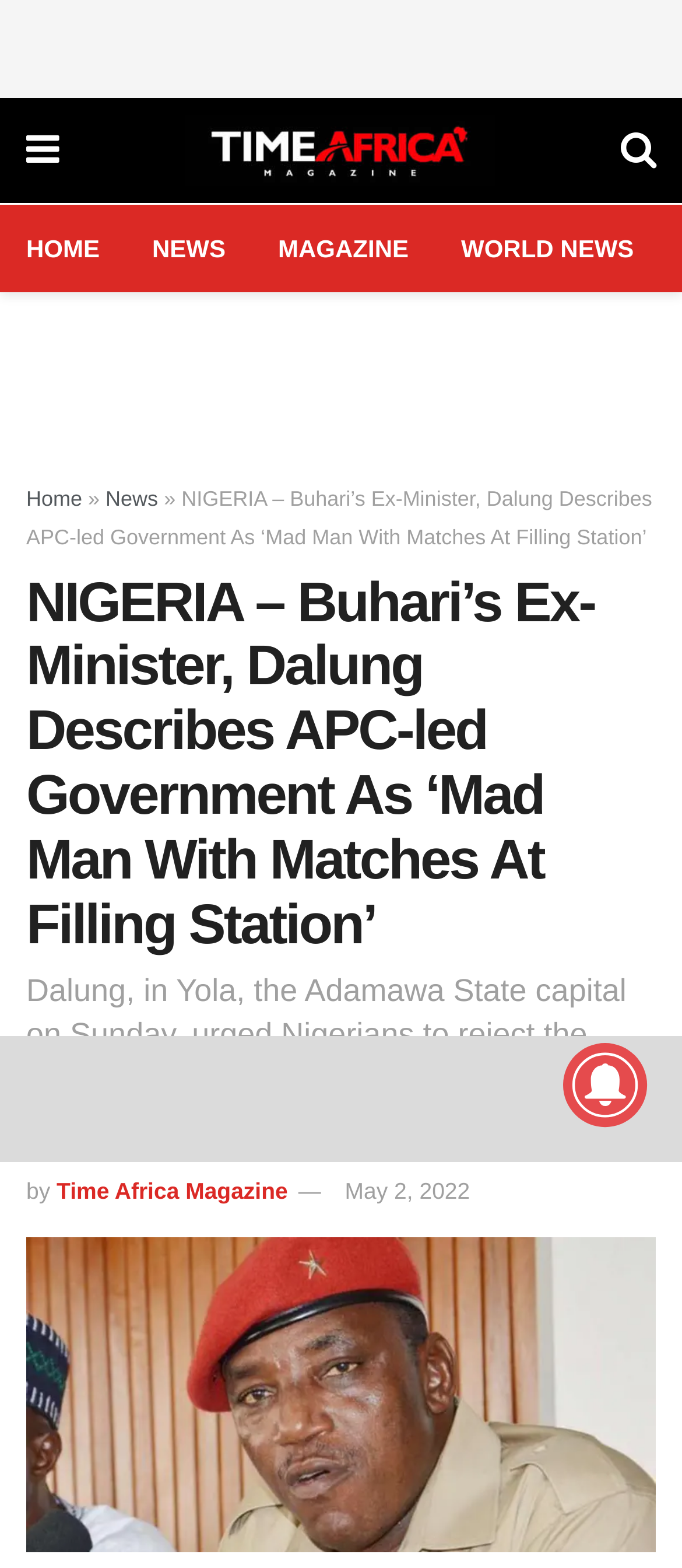Your task is to extract the text of the main heading from the webpage.

NIGERIA – Buhari’s Ex-Minister, Dalung Describes APC-led Government As ‘Mad Man With Matches At Filling Station’